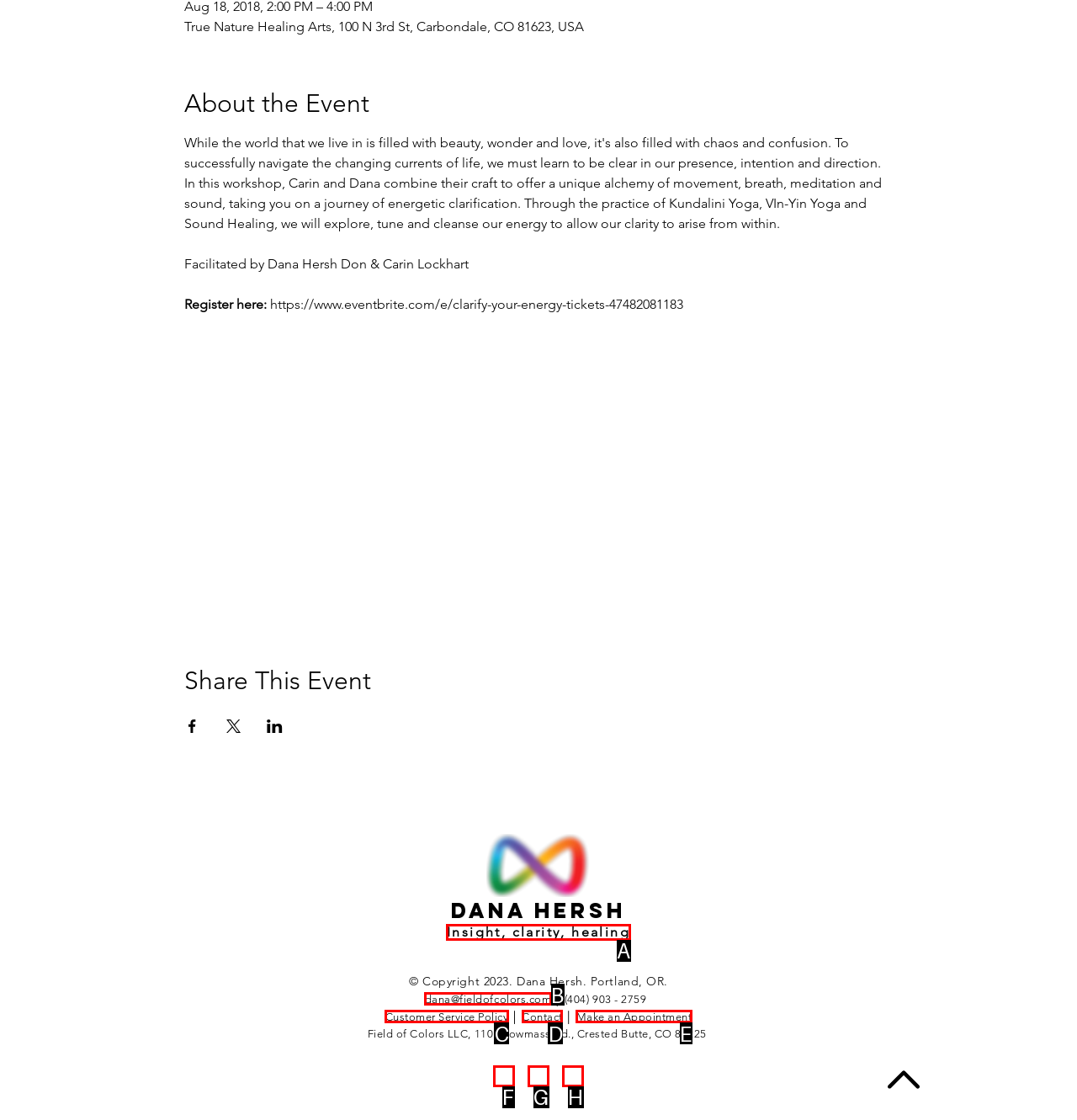Identify the option that corresponds to: dana@fieldofcolors.com
Respond with the corresponding letter from the choices provided.

B